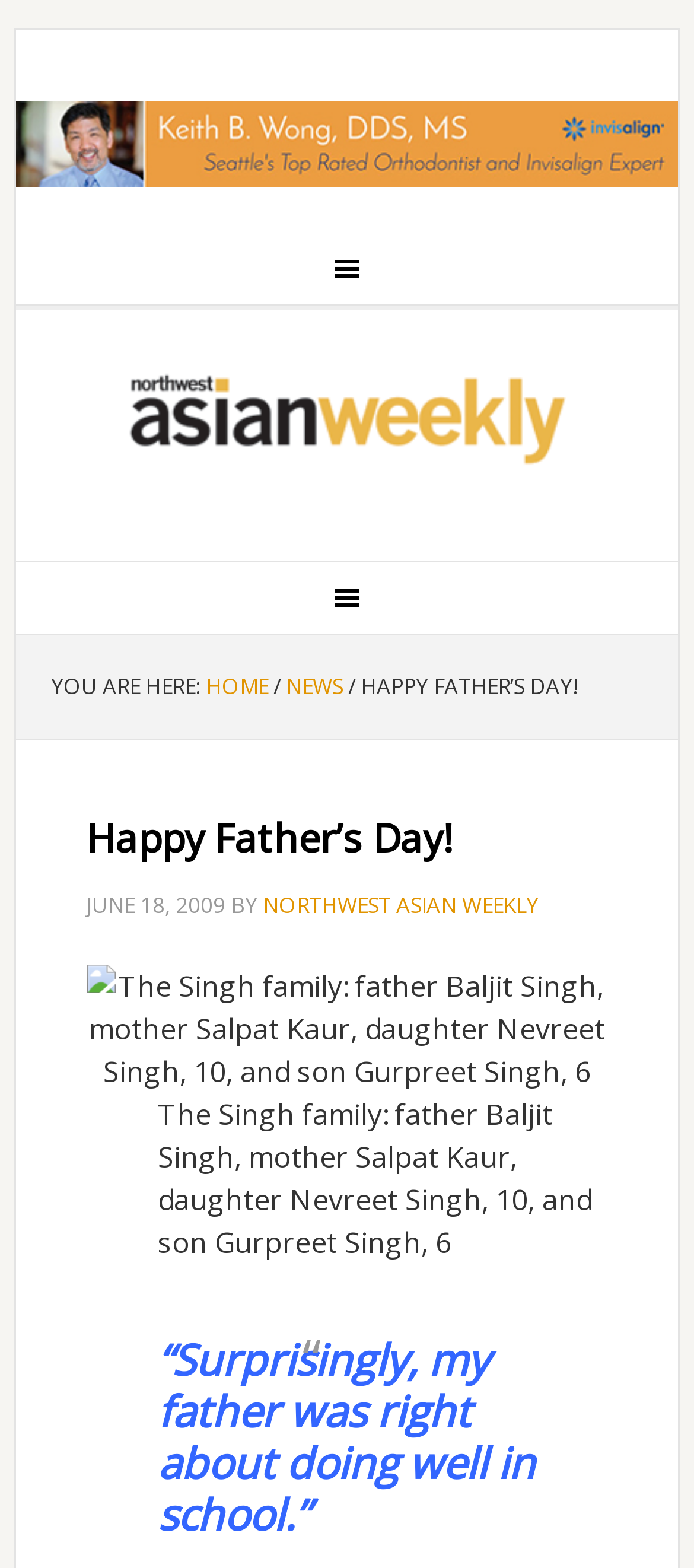Generate the title text from the webpage.

Happy Father’s Day!